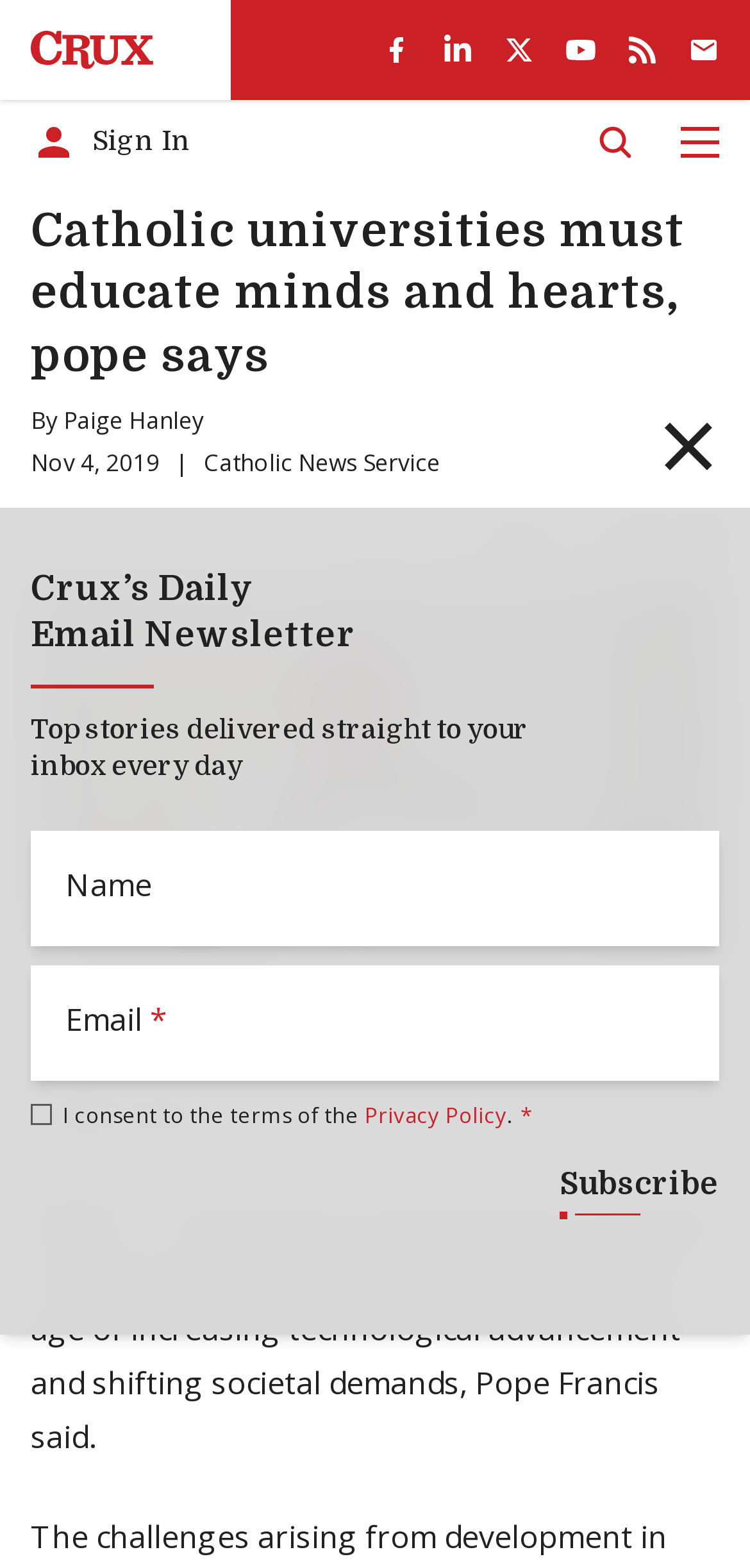Determine the bounding box coordinates of the region to click in order to accomplish the following instruction: "Subscribe to Crux’s Daily Email Newsletter". Provide the coordinates as four float numbers between 0 and 1, specifically [left, top, right, bottom].

[0.041, 0.529, 0.959, 0.603]